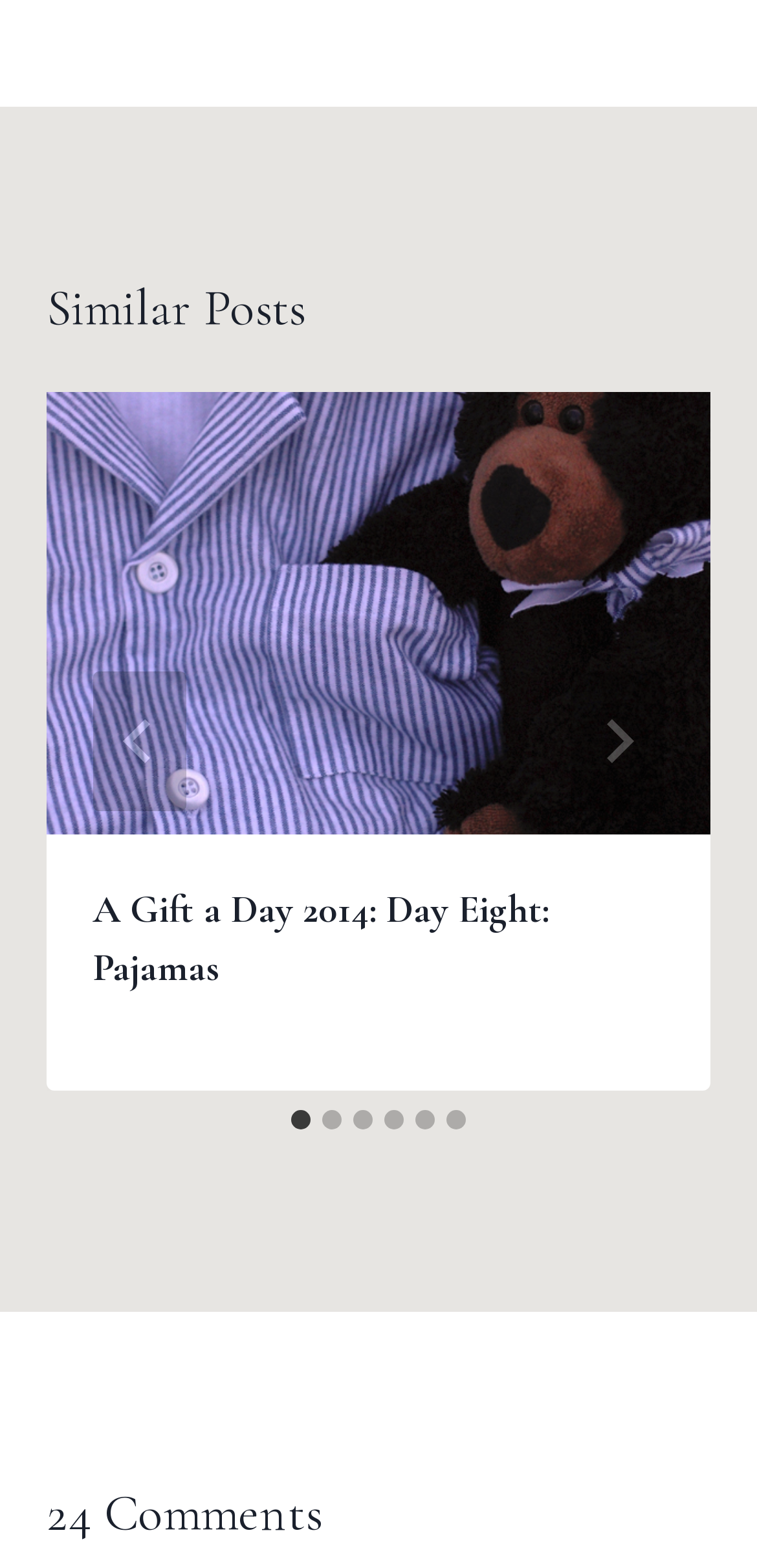Identify the bounding box coordinates for the UI element described by the following text: "aria-label="Go to slide 1"". Provide the coordinates as four float numbers between 0 and 1, in the format [left, top, right, bottom].

[0.385, 0.708, 0.41, 0.72]